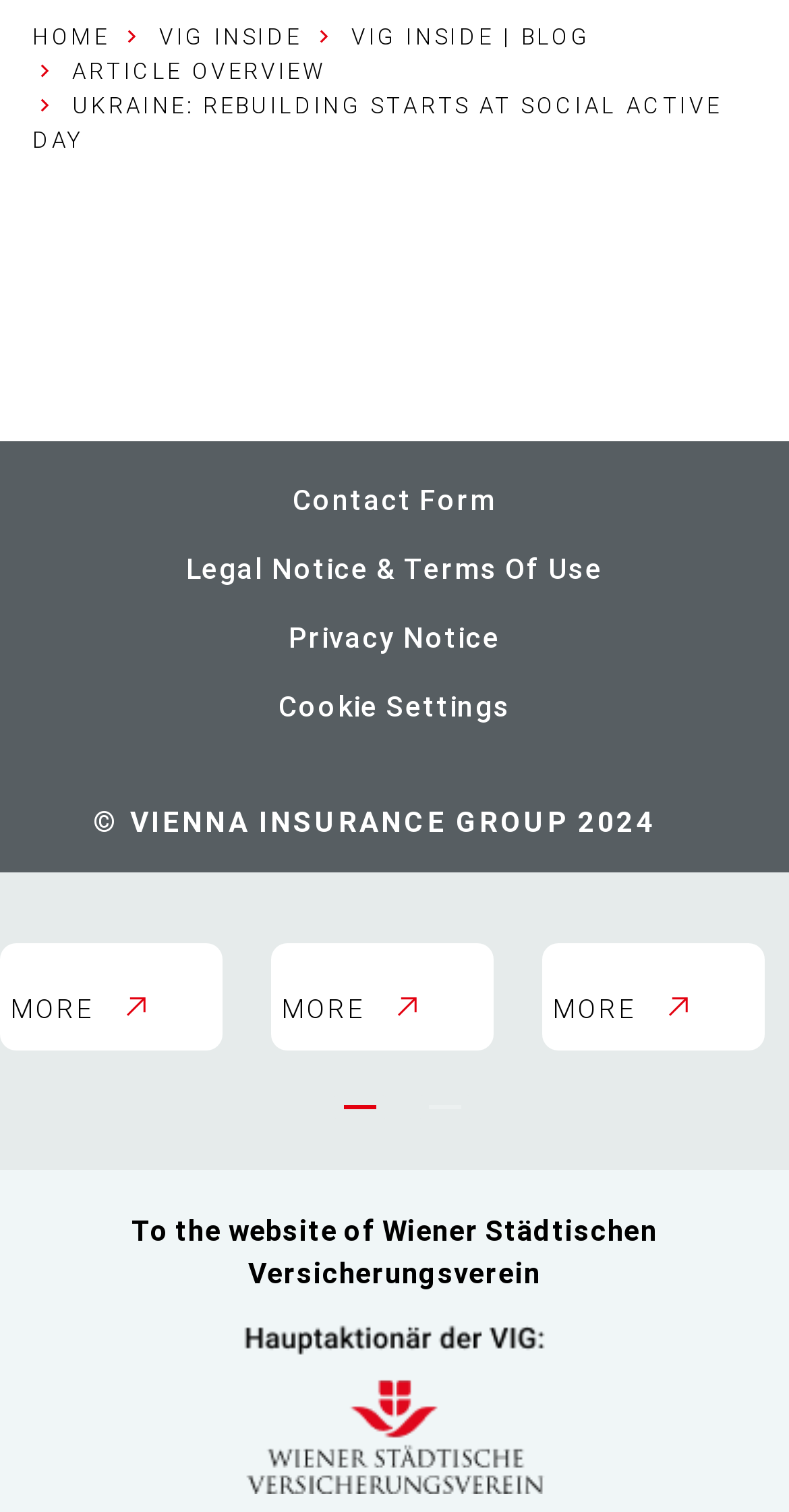How many links are in the footer section?
Answer with a single word or phrase, using the screenshot for reference.

2